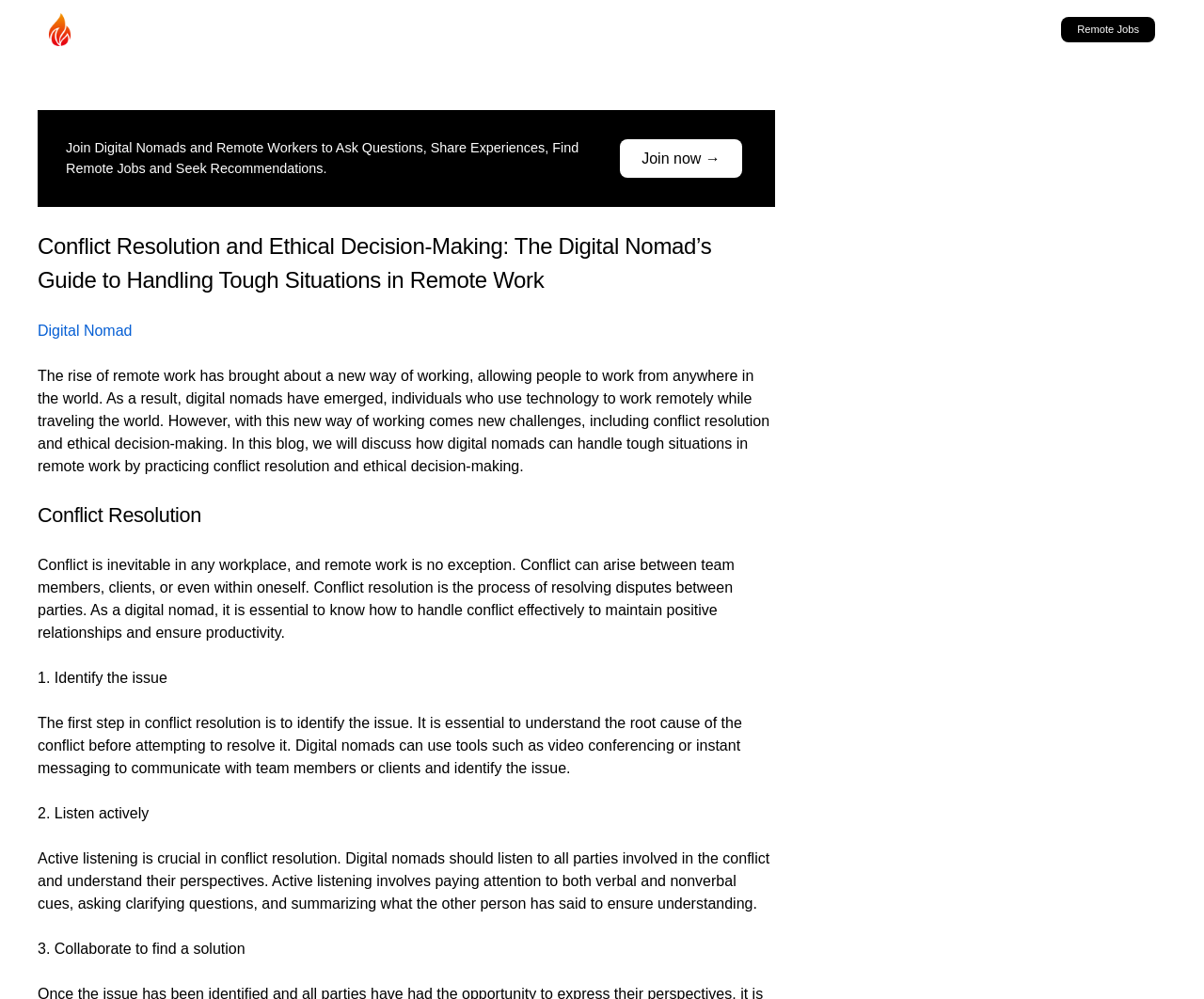Predict the bounding box of the UI element based on this description: "Remote Jobs".

[0.881, 0.017, 0.959, 0.043]